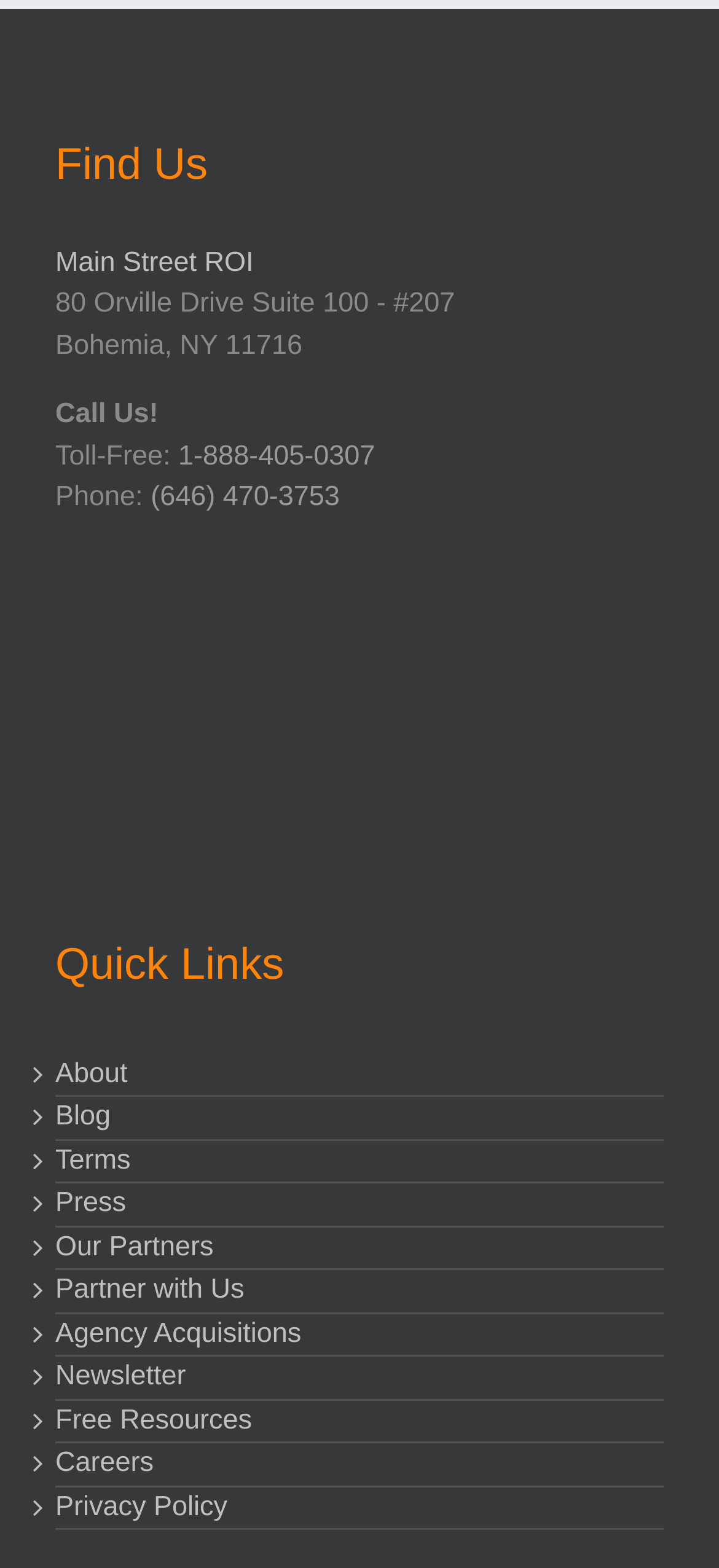What is the company's toll-free number?
Provide a concise answer using a single word or phrase based on the image.

1-888-405-0307